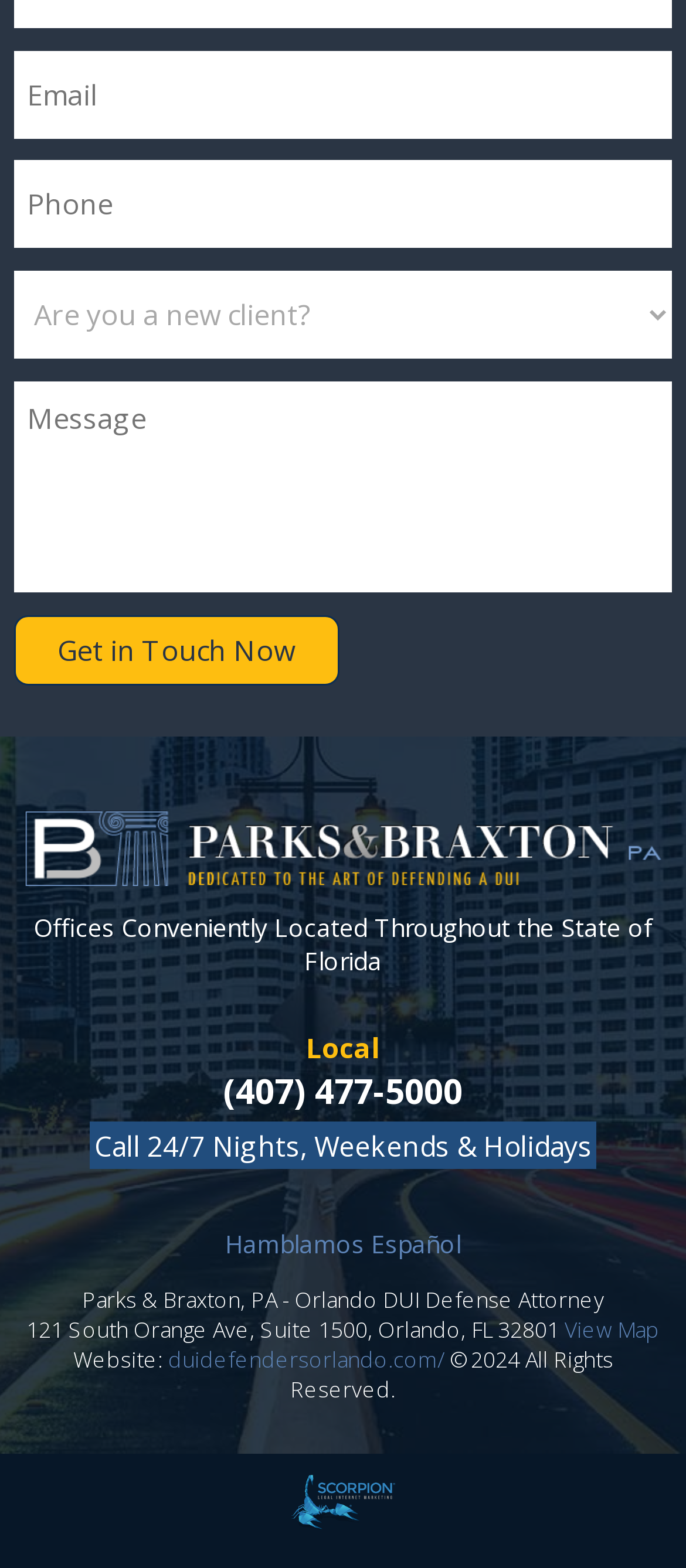Kindly determine the bounding box coordinates for the clickable area to achieve the given instruction: "Enter email".

[0.02, 0.032, 0.98, 0.088]